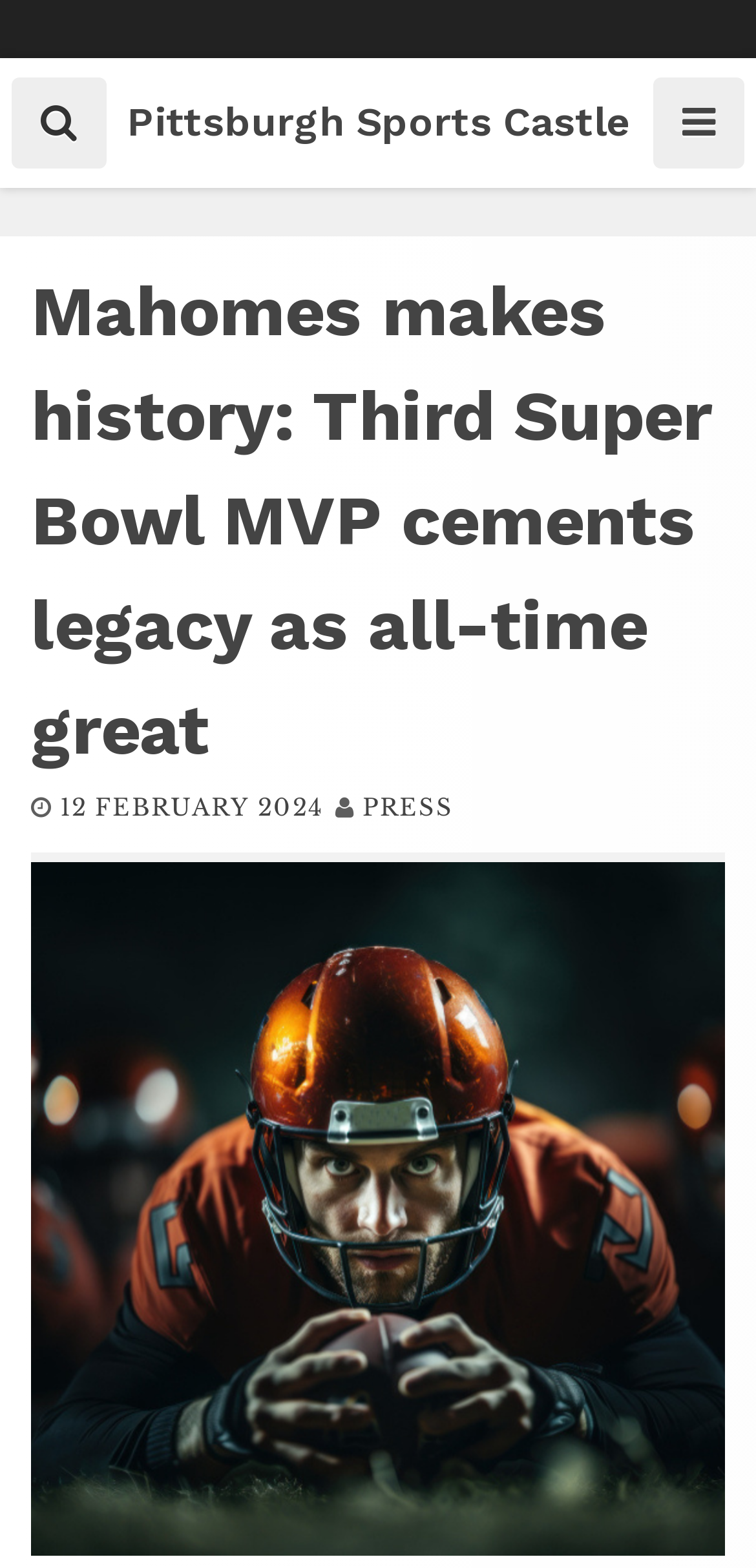Given the description "press", determine the bounding box of the corresponding UI element.

[0.479, 0.505, 0.6, 0.523]